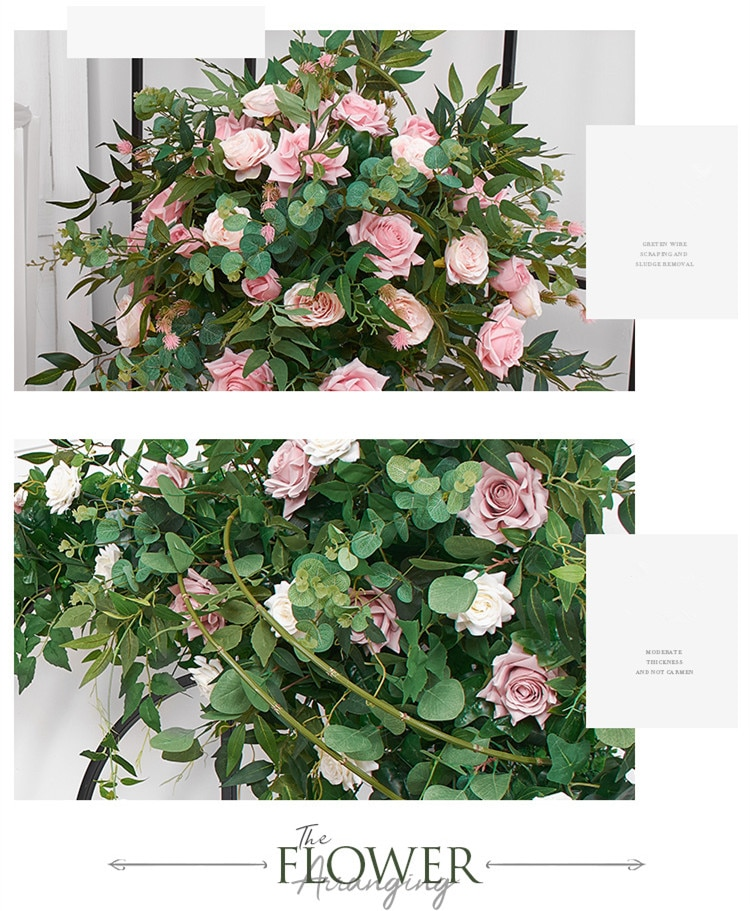What is the purpose of the leafy branches at the top? Using the information from the screenshot, answer with a single word or phrase.

To create a natural look